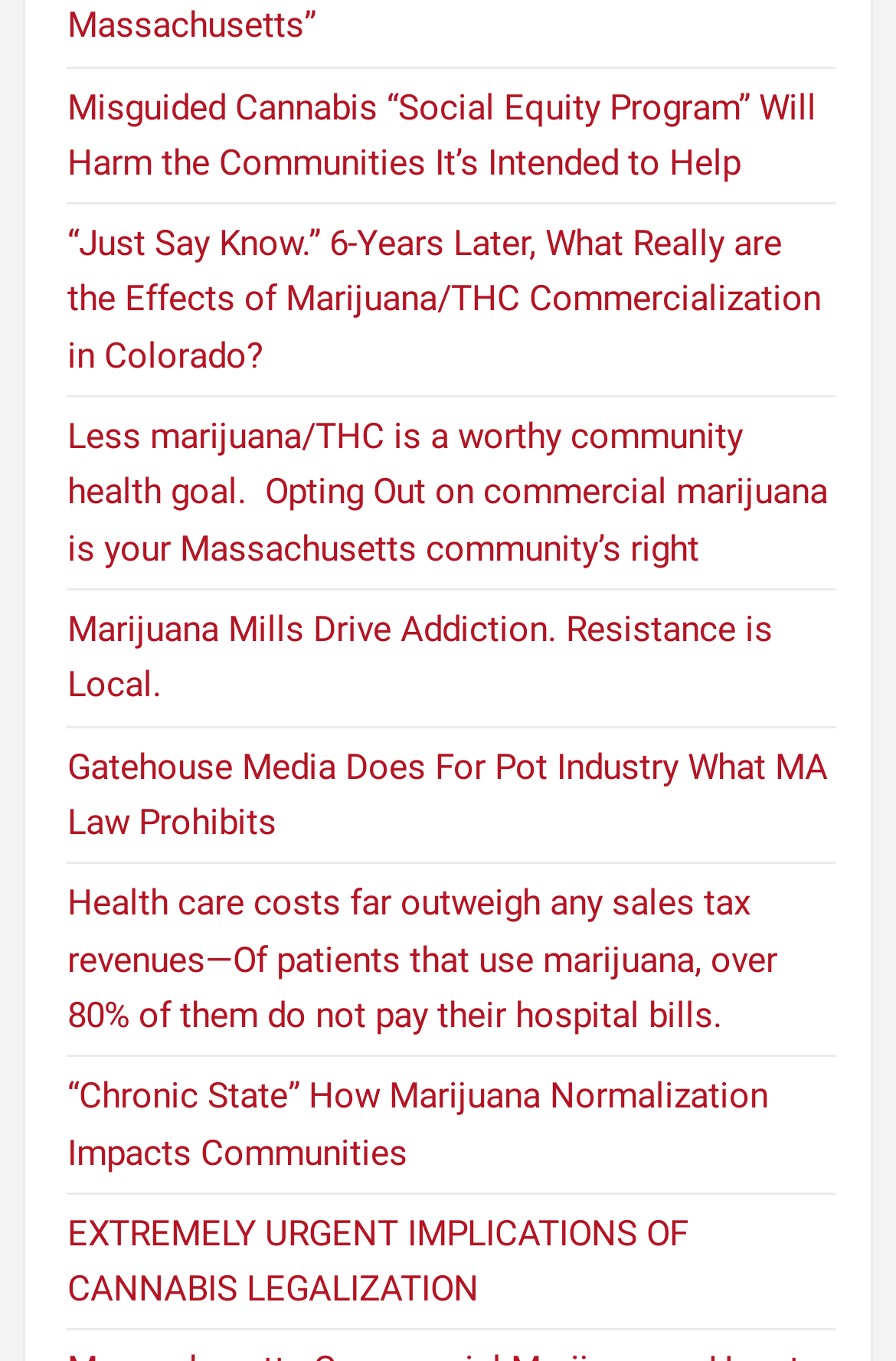What is the tone of the webpage?
By examining the image, provide a one-word or phrase answer.

Critical